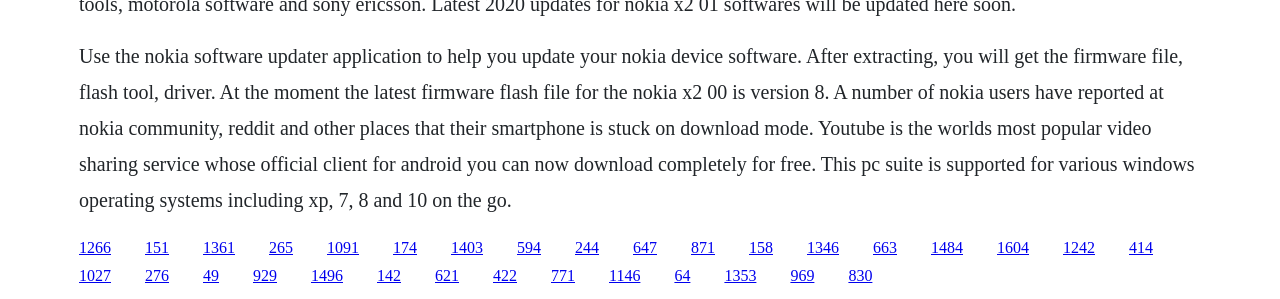What is the purpose of Nokia Software Updater?
Offer a detailed and full explanation in response to the question.

The webpage mentions using the Nokia Software Updater application to help update Nokia device software, which implies that the purpose of the software is to update the software of Nokia devices.